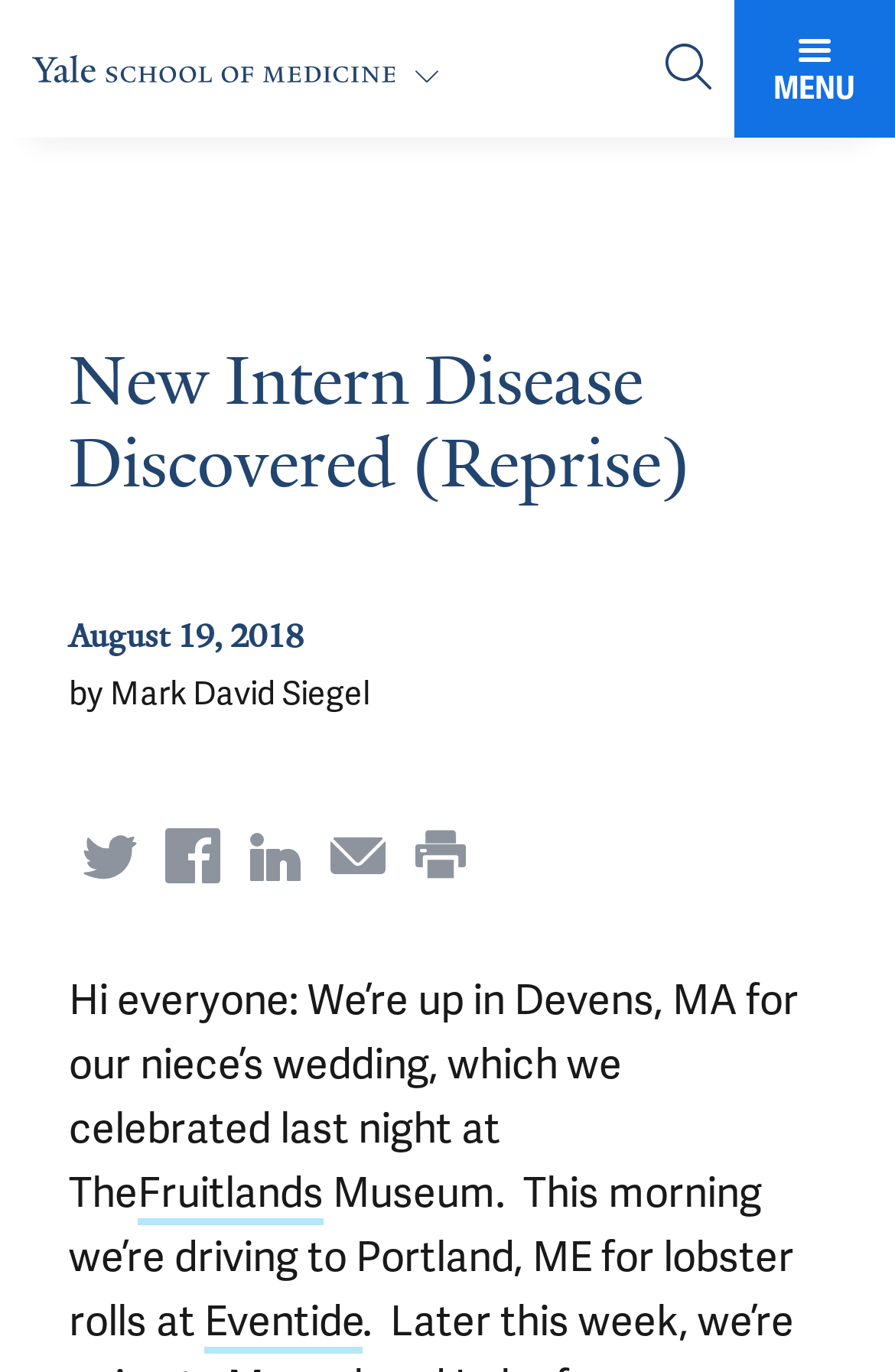Identify the coordinates of the bounding box for the element described below: "Yale School of Medicine". Return the coordinates as four float numbers between 0 and 1: [left, top, right, bottom].

[0.021, 0.036, 0.529, 0.064]